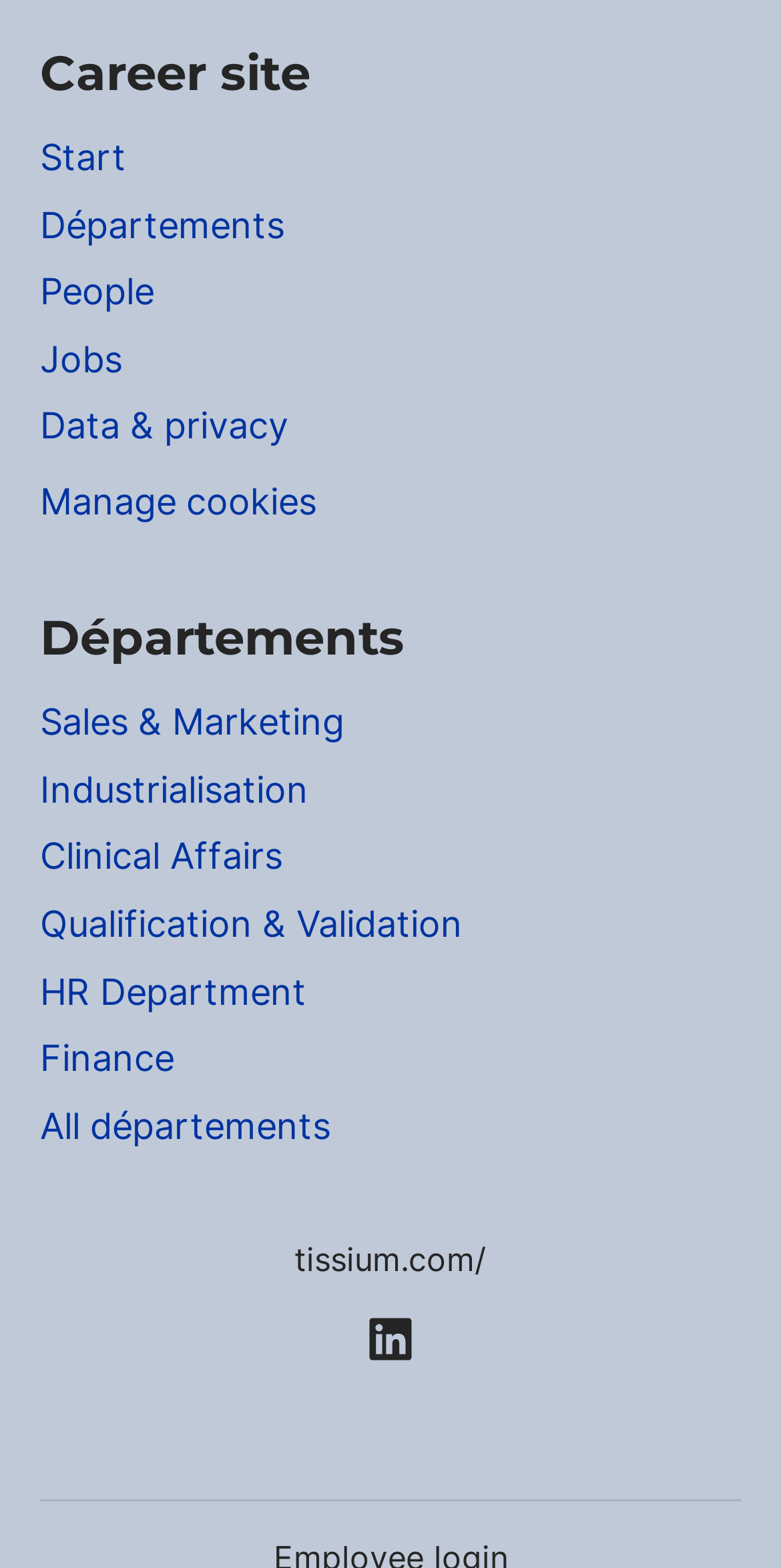Analyze the image and deliver a detailed answer to the question: What is the purpose of the 'Manage cookies' button?

The purpose of the 'Manage cookies' button can be inferred from its name. It is likely that the button is used to manage or control the cookies used by the website.